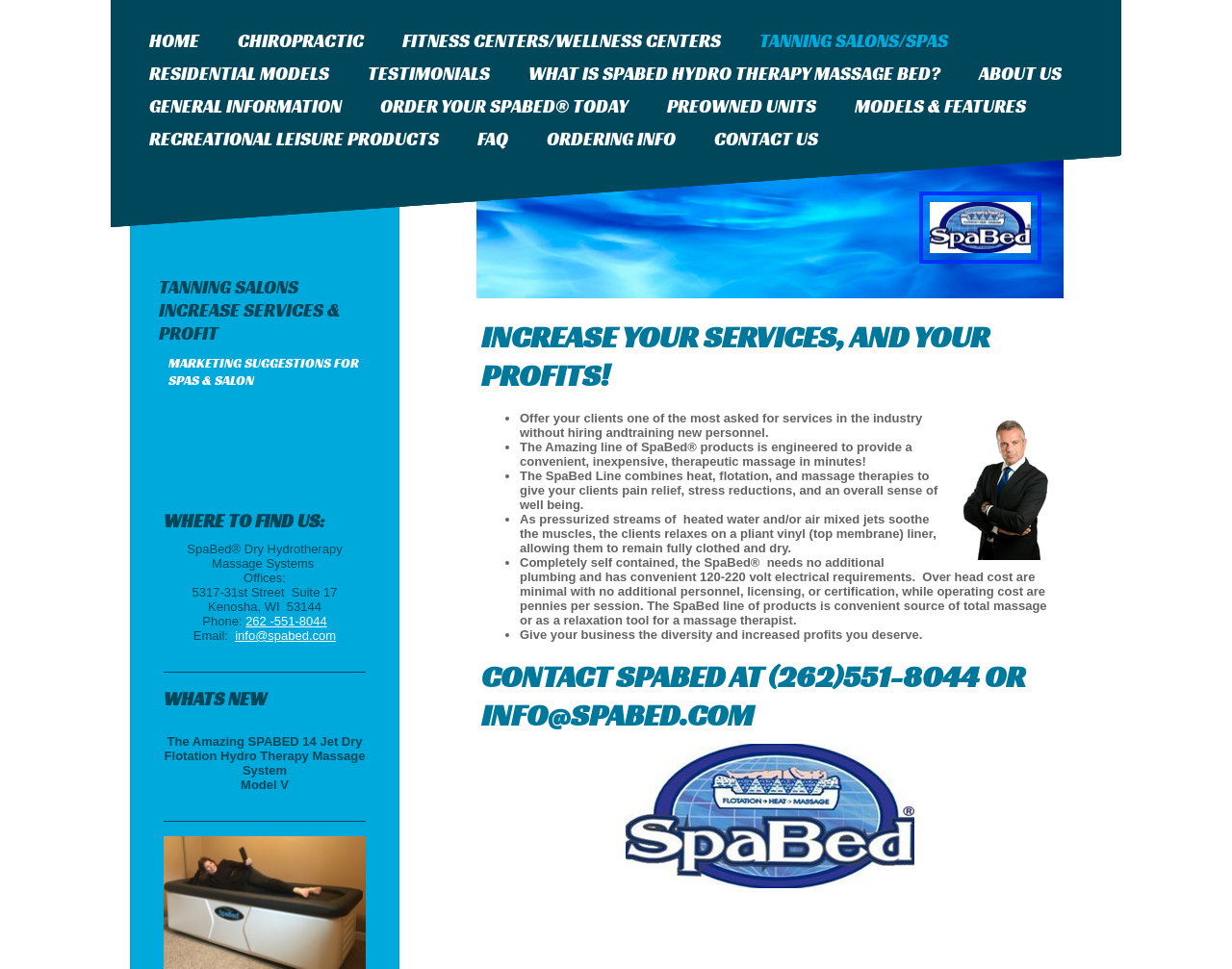Find the bounding box coordinates of the clickable region needed to perform the following instruction: "Contact SpaBed at 262-551-8044". The coordinates should be provided as four float numbers between 0 and 1, i.e., [left, top, right, bottom].

[0.199, 0.634, 0.265, 0.648]